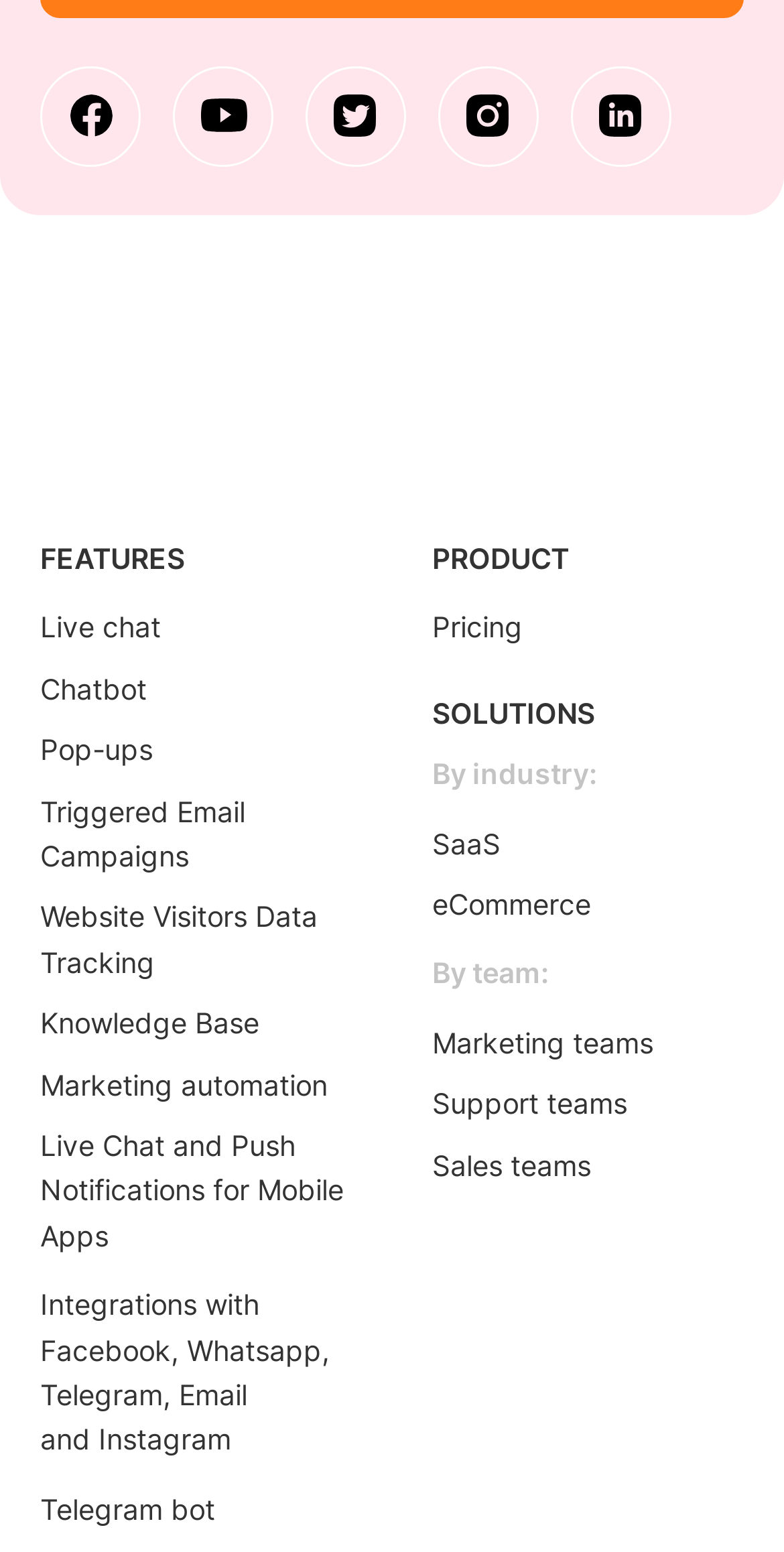Find the bounding box coordinates for the area that must be clicked to perform this action: "Explore Integrations with Whatsapp".

[0.238, 0.858, 0.41, 0.88]